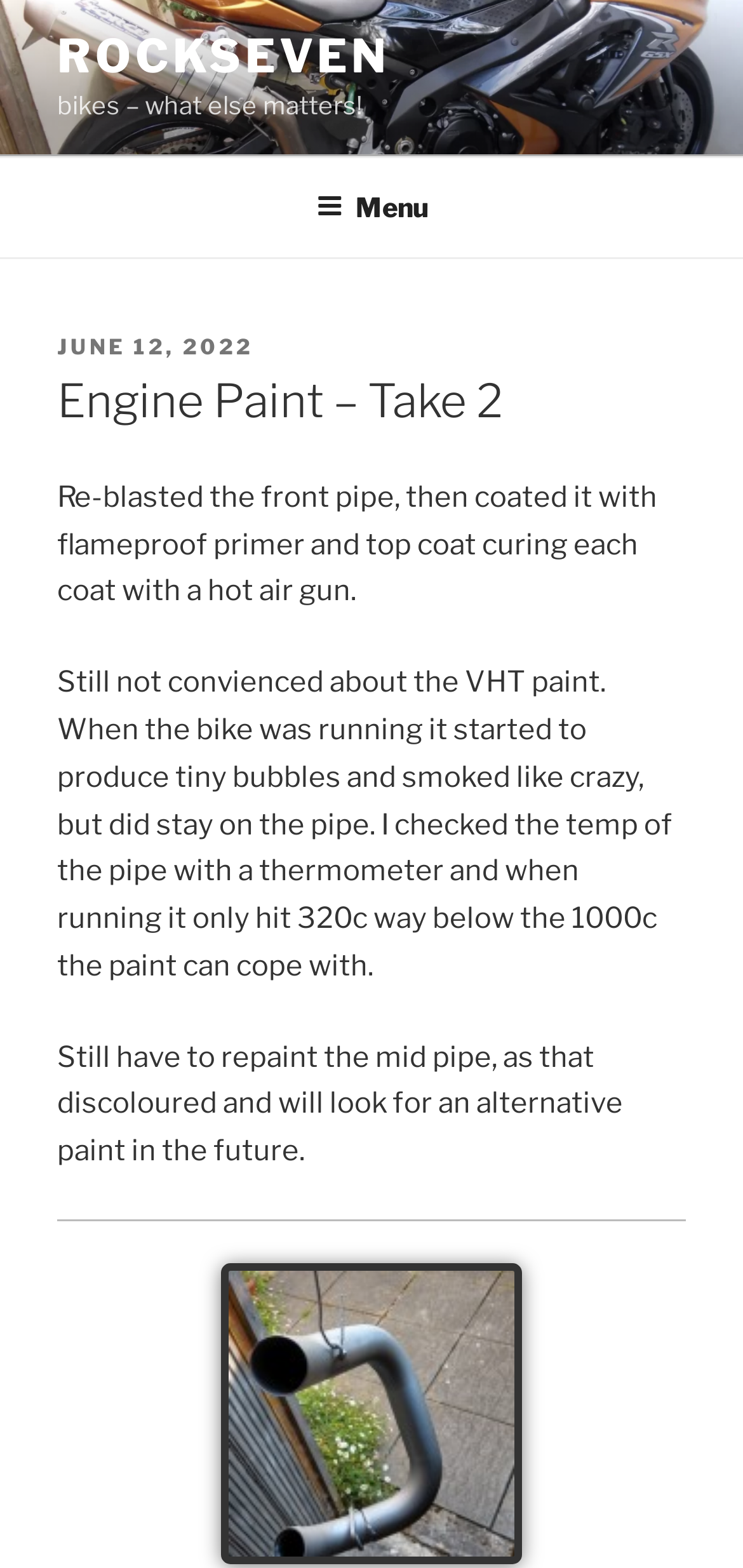Please find the bounding box coordinates (top-left x, top-left y, bottom-right x, bottom-right y) in the screenshot for the UI element described as follows: Menu

[0.388, 0.102, 0.612, 0.161]